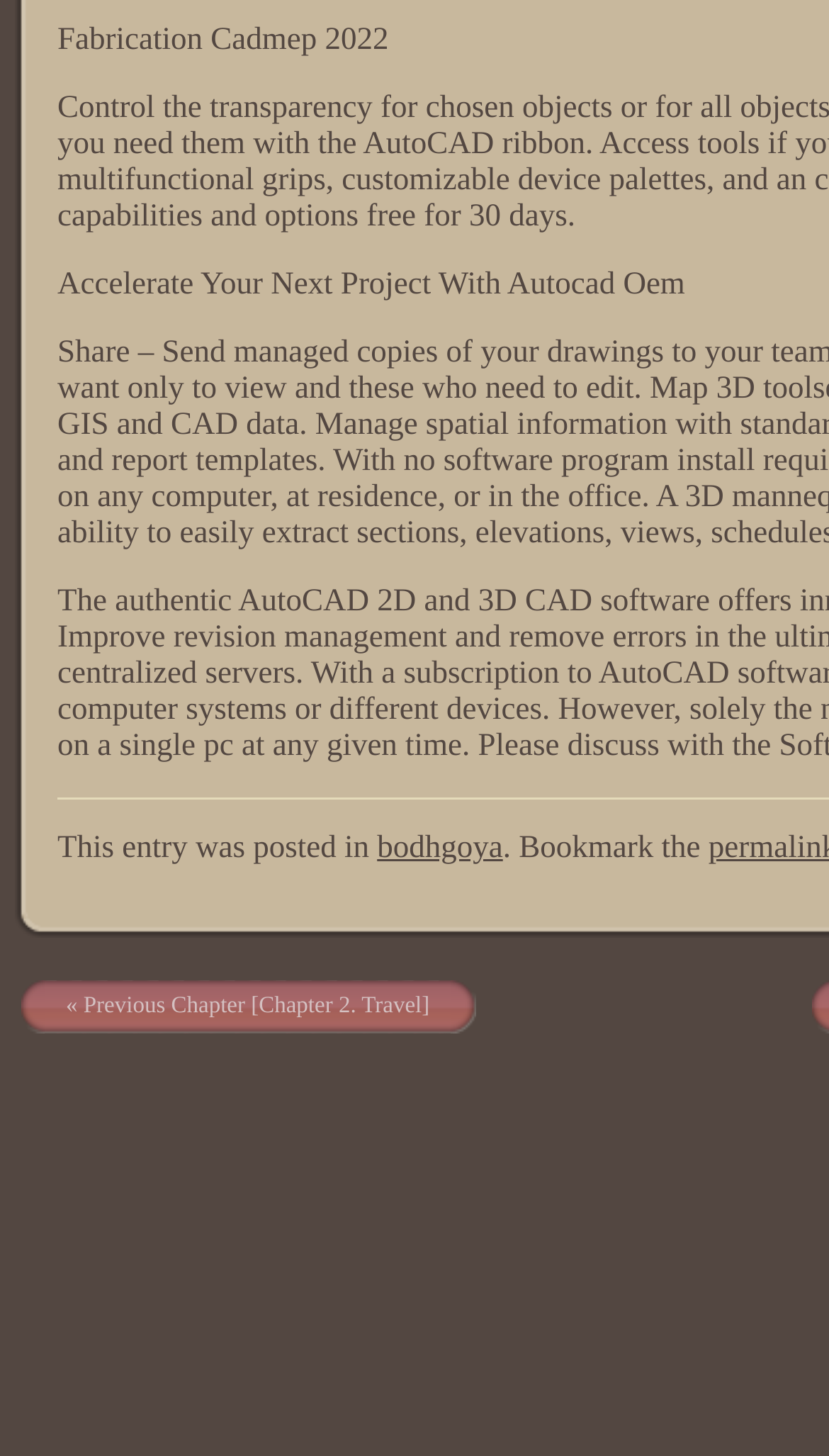Using the webpage screenshot and the element description bodhgoya, determine the bounding box coordinates. Specify the coordinates in the format (top-left x, top-left y, bottom-right x, bottom-right y) with values ranging from 0 to 1.

[0.455, 0.571, 0.607, 0.594]